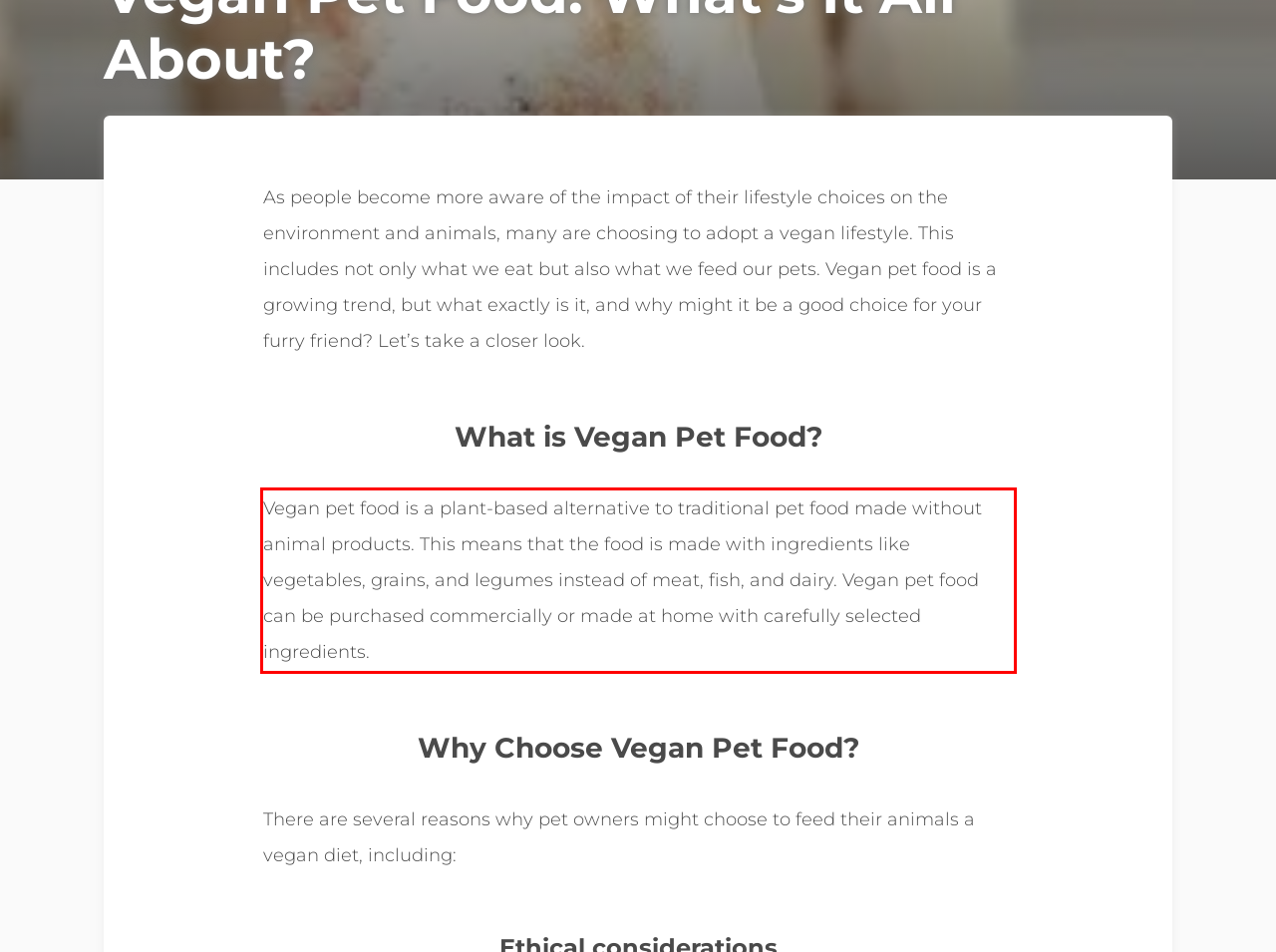Please look at the webpage screenshot and extract the text enclosed by the red bounding box.

Vegan pet food is a plant-based alternative to traditional pet food made without animal products. This means that the food is made with ingredients like vegetables, grains, and legumes instead of meat, fish, and dairy. Vegan pet food can be purchased commercially or made at home with carefully selected ingredients.